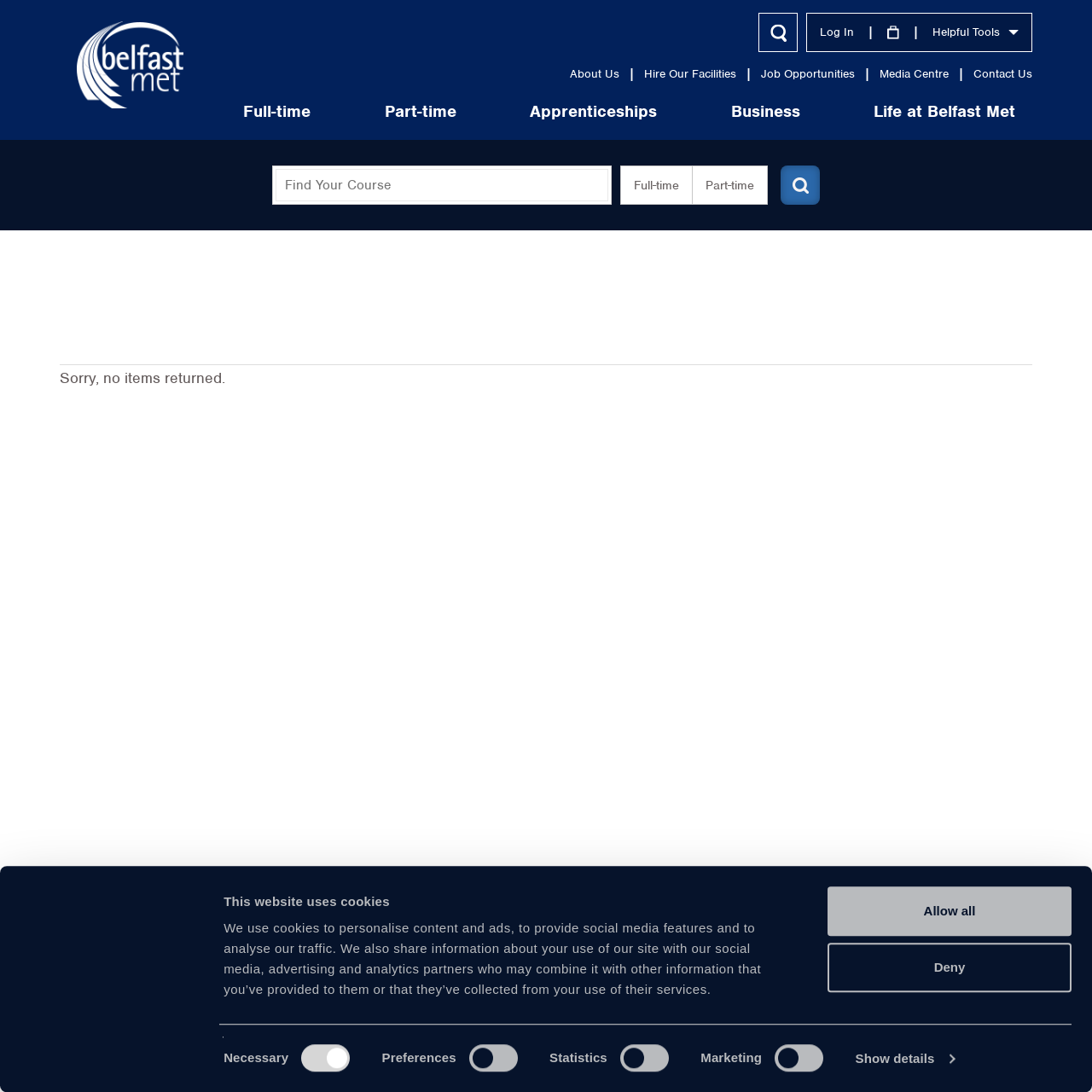Determine the bounding box coordinates of the UI element described by: "alt="AccessAble - Your Accessibility Guide"".

[0.797, 0.691, 0.945, 0.707]